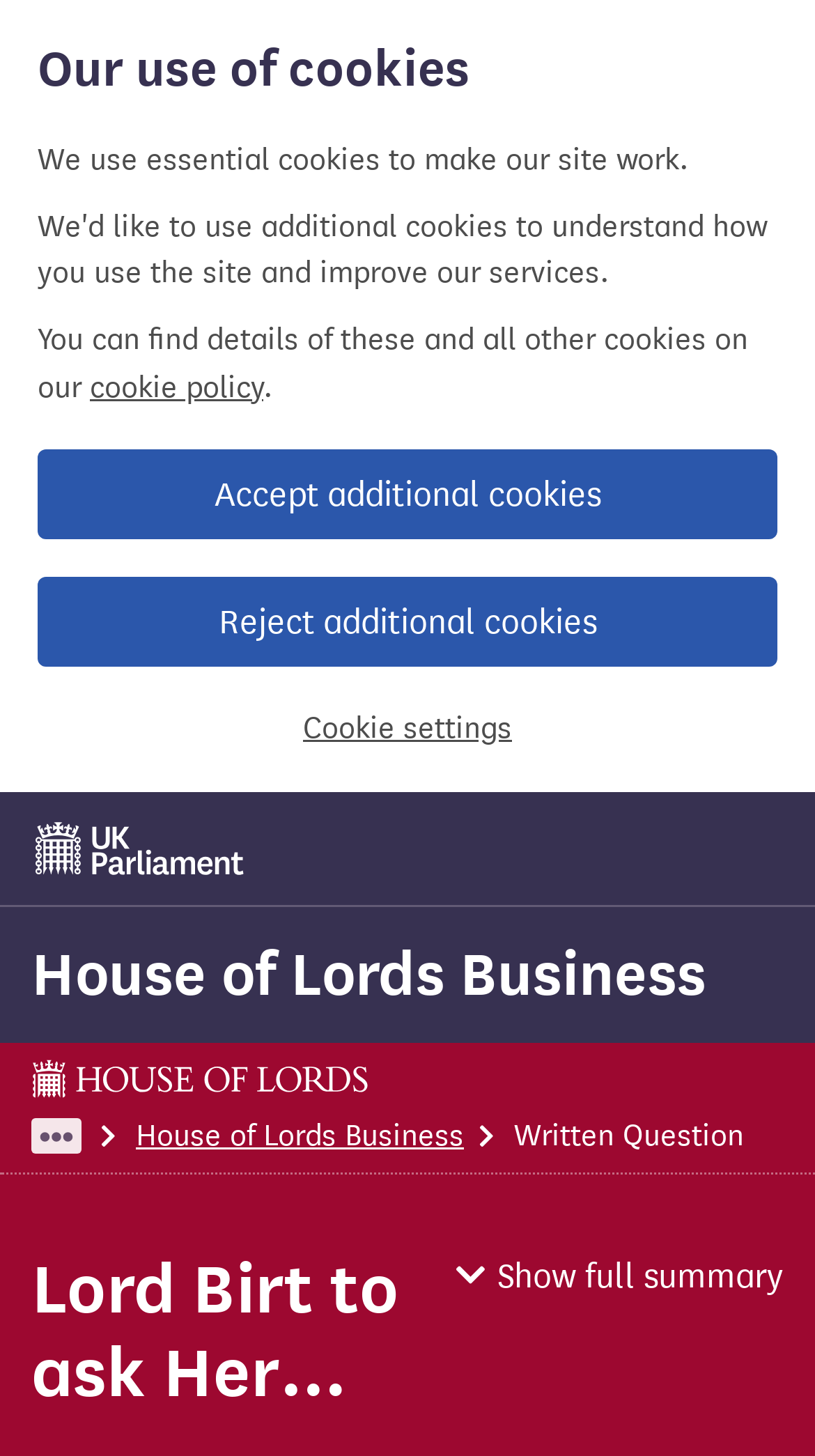Locate the bounding box of the UI element based on this description: "cookie policy". Provide four float numbers between 0 and 1 as [left, top, right, bottom].

[0.11, 0.253, 0.323, 0.278]